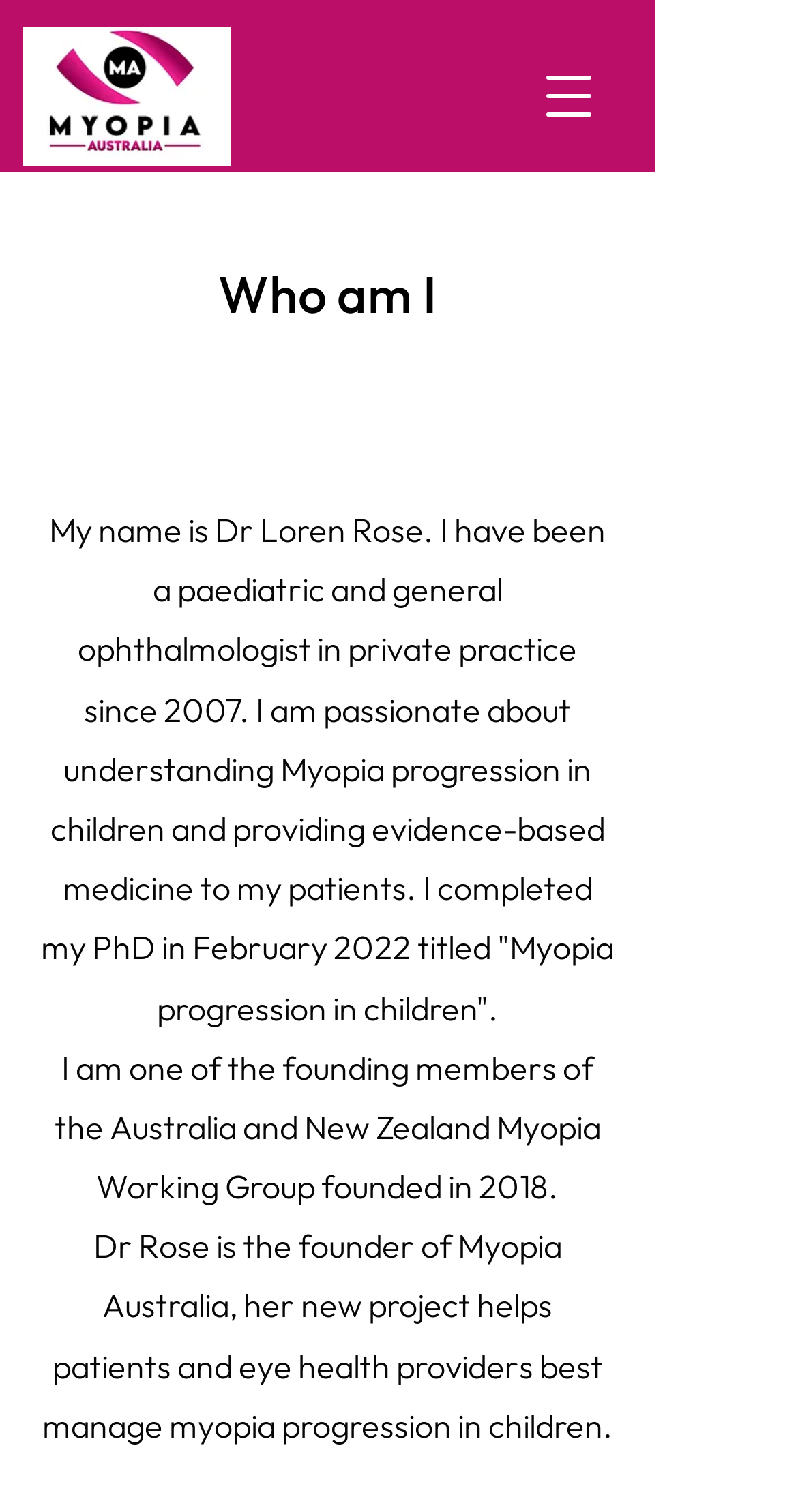Respond concisely with one word or phrase to the following query:
What is Dr Loren Rose's profession?

Paediatric and general ophthalmologist